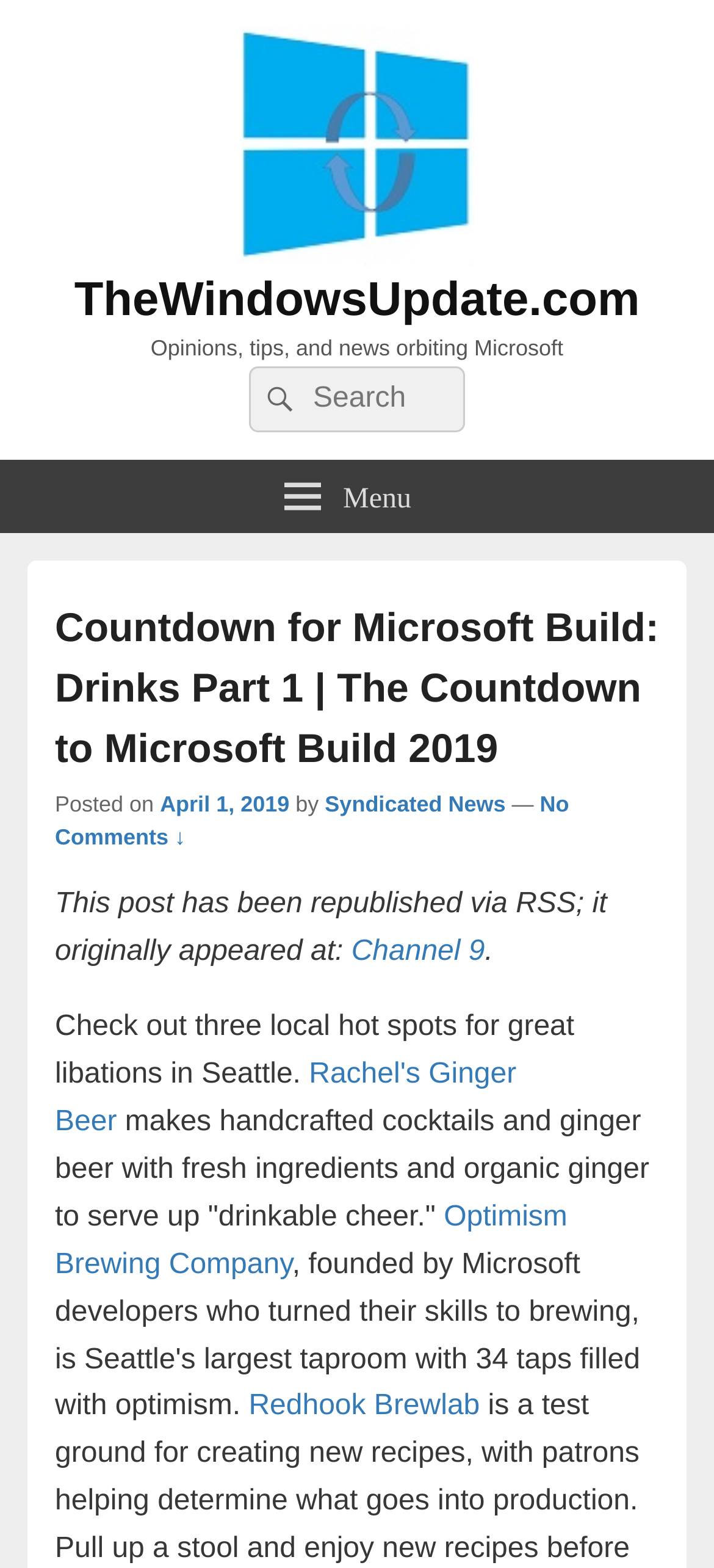Determine the bounding box coordinates (top-left x, top-left y, bottom-right x, bottom-right y) of the UI element described in the following text: Redhook Brewlab

[0.348, 0.887, 0.672, 0.907]